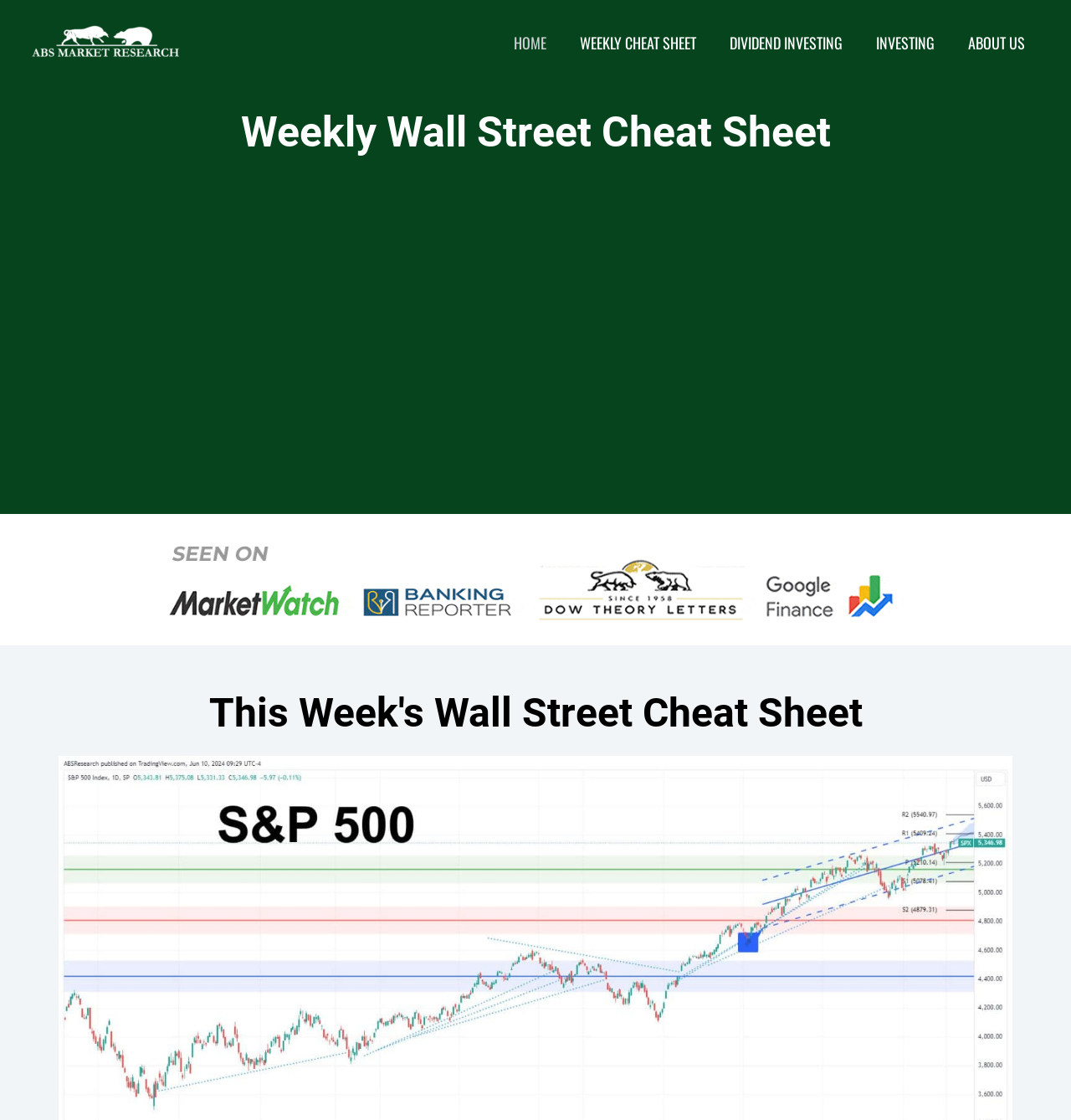What is the tone of the website's content?
Carefully examine the image and provide a detailed answer to the question.

The website's content, including the headings and links, is written in a professional tone, suggesting that the website is targeted towards financial advisors and conservative investors who require actionable takeaways and in-depth market analysis.